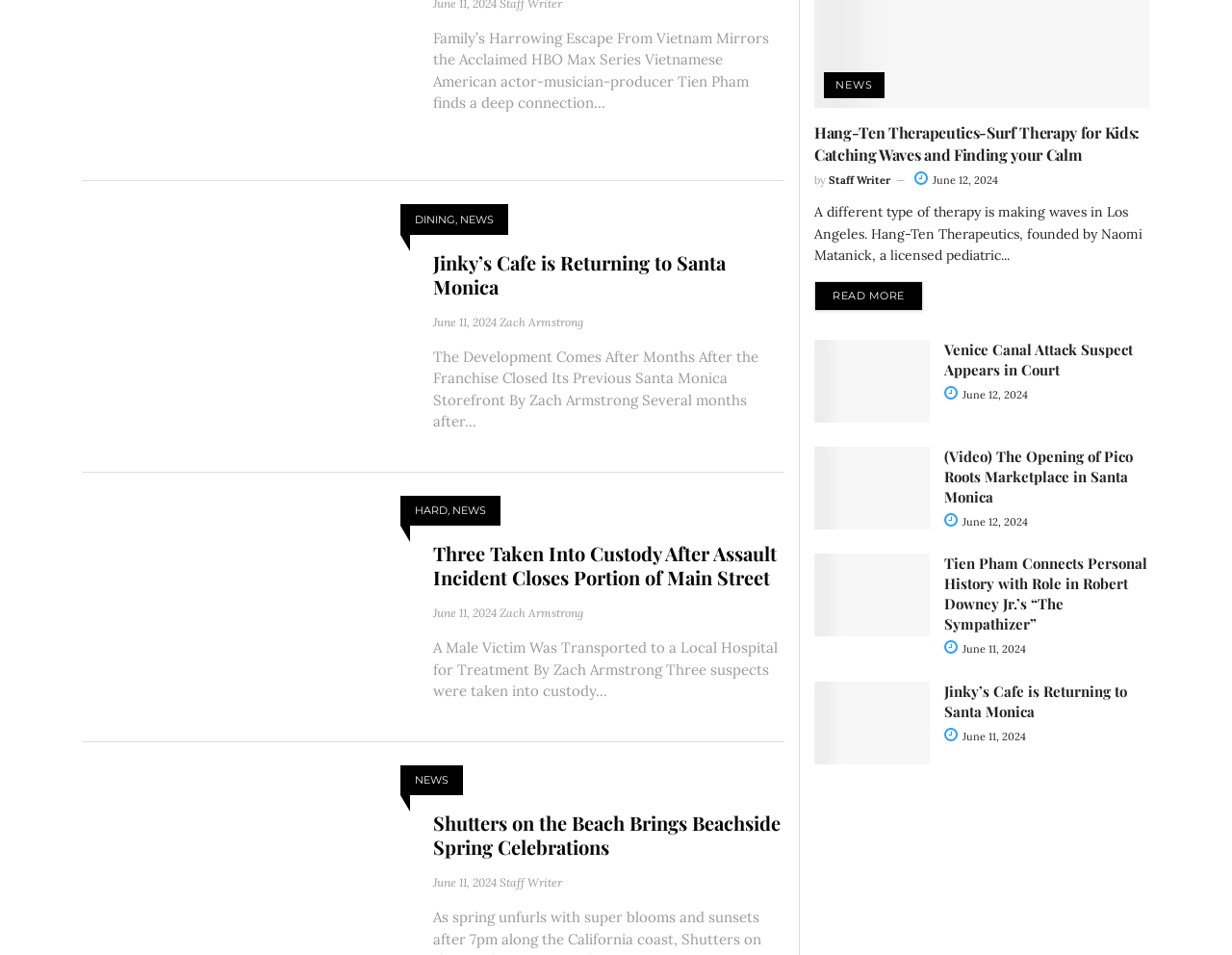Predict the bounding box coordinates of the UI element that matches this description: "Hard". The coordinates should be in the format [left, top, right, bottom] with each value between 0 and 1.

[0.337, 0.526, 0.363, 0.543]